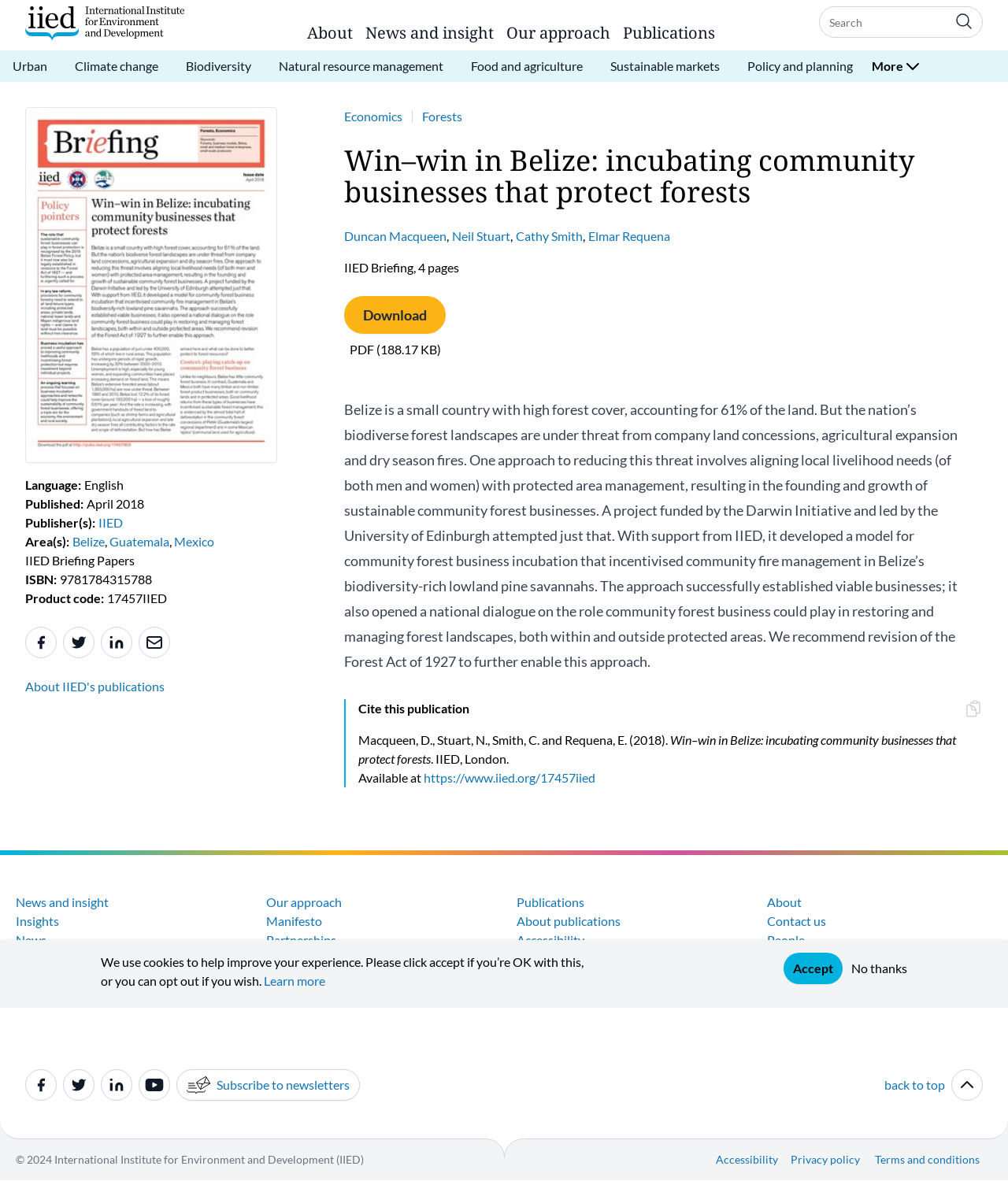Identify the bounding box coordinates for the element that needs to be clicked to fulfill this instruction: "Click the 'About' link". Provide the coordinates in the format of four float numbers between 0 and 1: [left, top, right, bottom].

[0.305, 0.019, 0.35, 0.043]